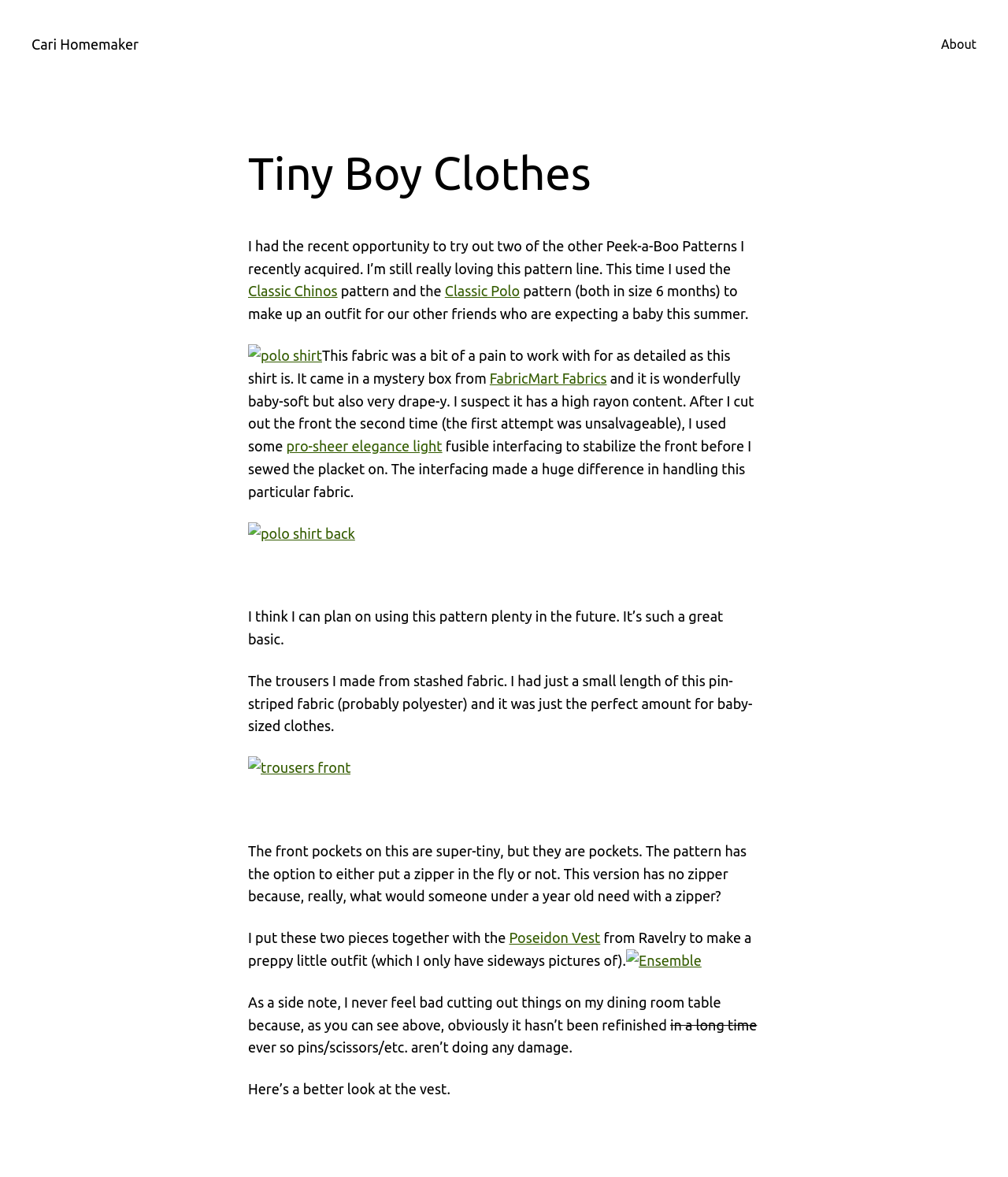What pattern was used to make the polo shirt?
Answer with a single word or phrase, using the screenshot for reference.

Classic Polo